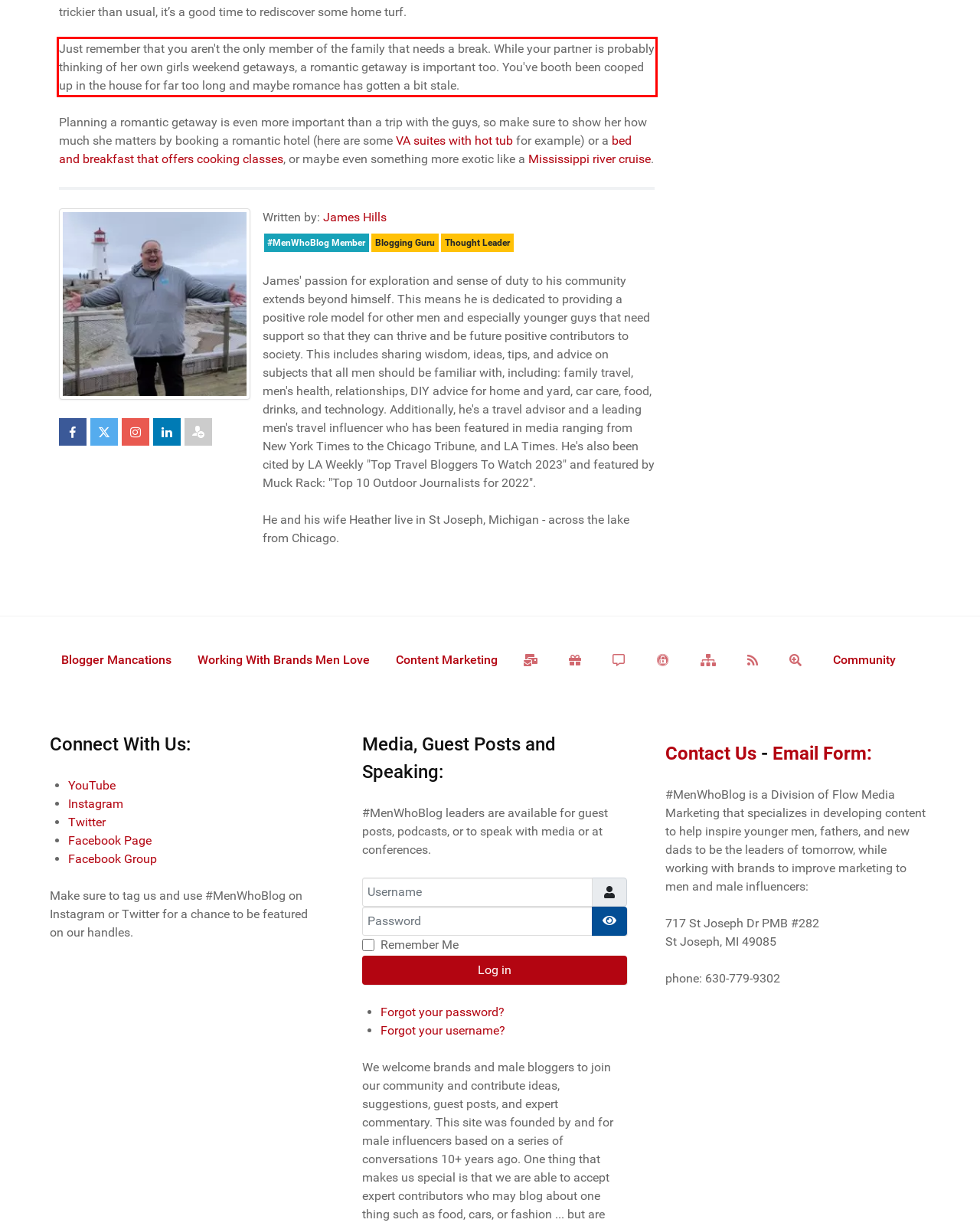Analyze the screenshot of the webpage that features a red bounding box and recognize the text content enclosed within this red bounding box.

Just remember that you aren't the only member of the family that needs a break. While your partner is probably thinking of her own girls weekend getaways, a romantic getaway is important too. You've booth been cooped up in the house for far too long and maybe romance has gotten a bit stale.